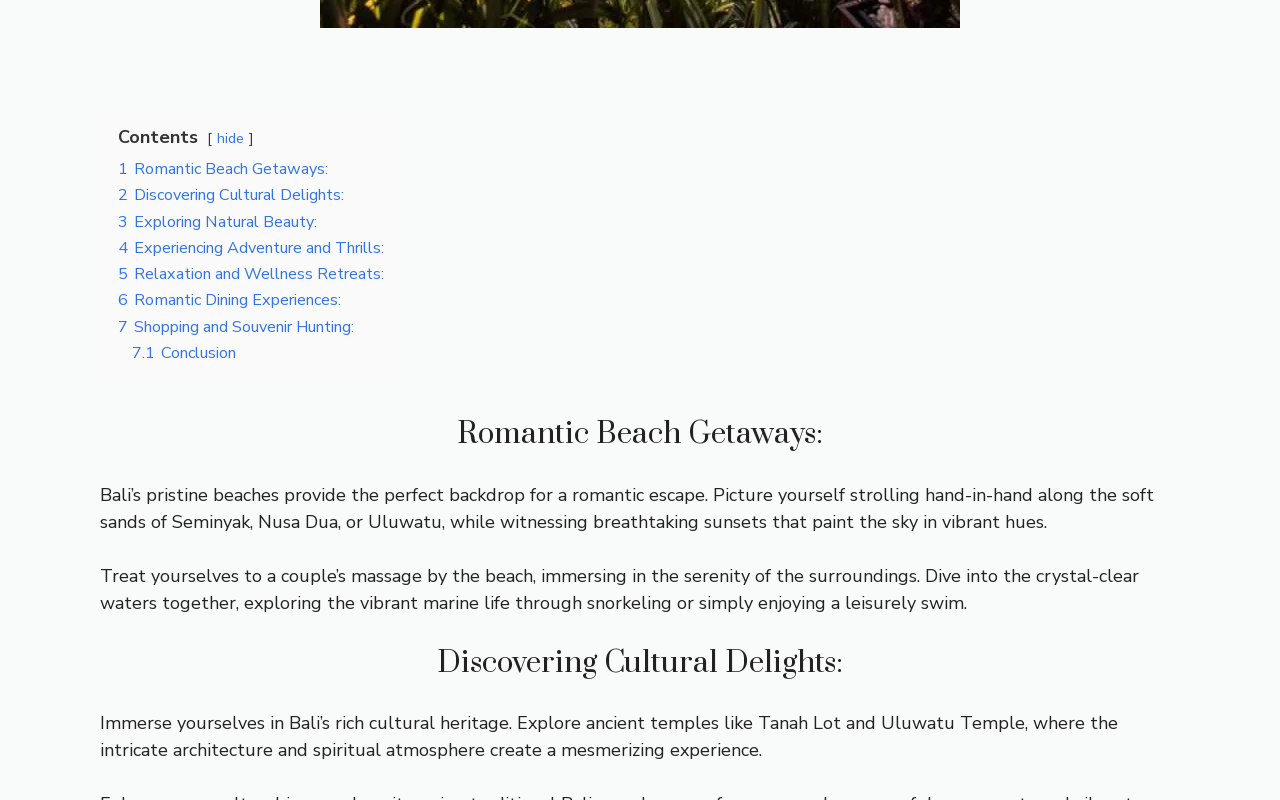Please give a short response to the question using one word or a phrase:
What is the activity mentioned in the second StaticText?

snorkeling